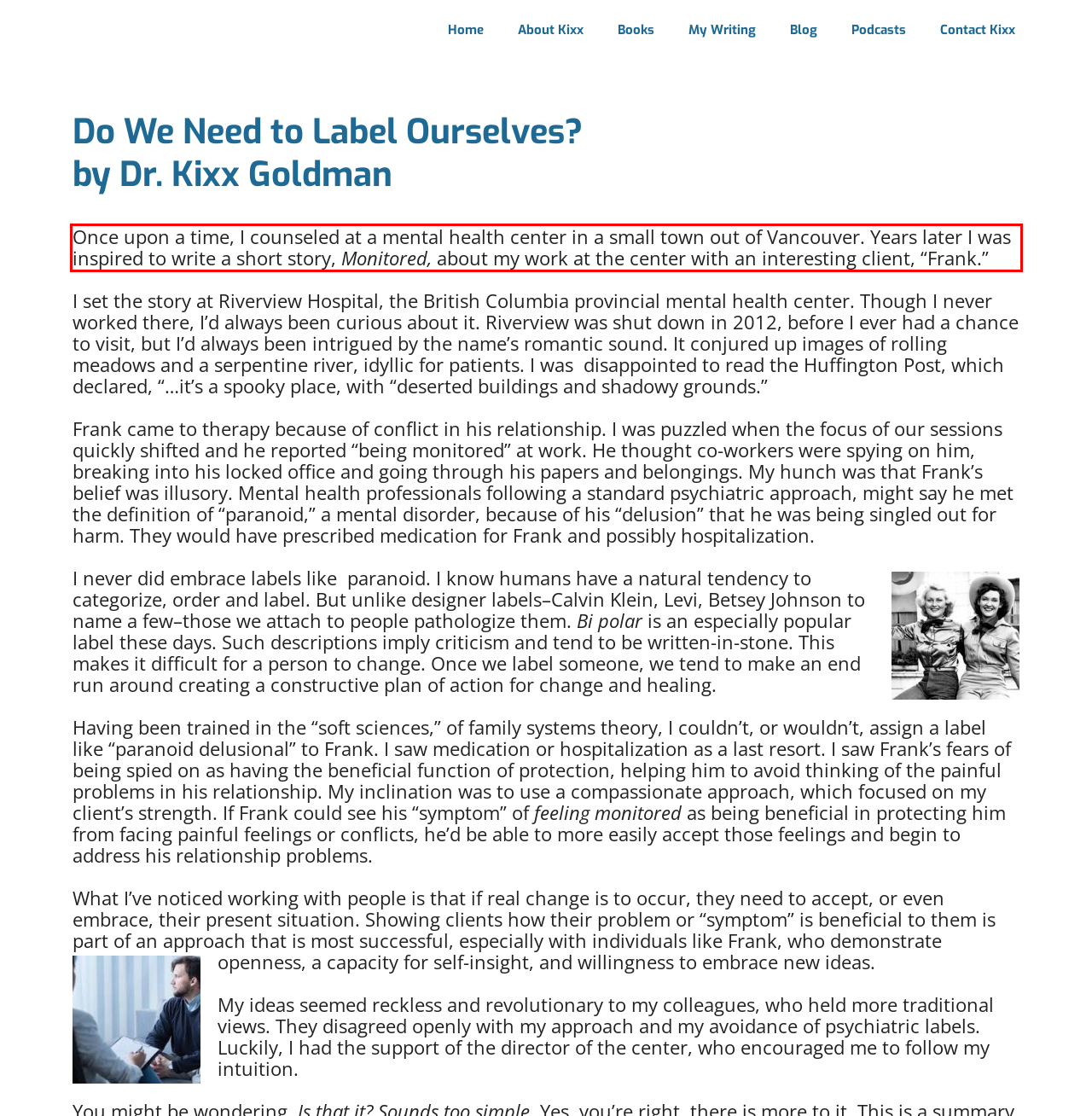Given a screenshot of a webpage, locate the red bounding box and extract the text it encloses.

Once upon a time, I counseled at a mental health center in a small town out of Vancouver. Years later I was inspired to write a short story, Monitored, about my work at the center with an interesting client, “Frank.”